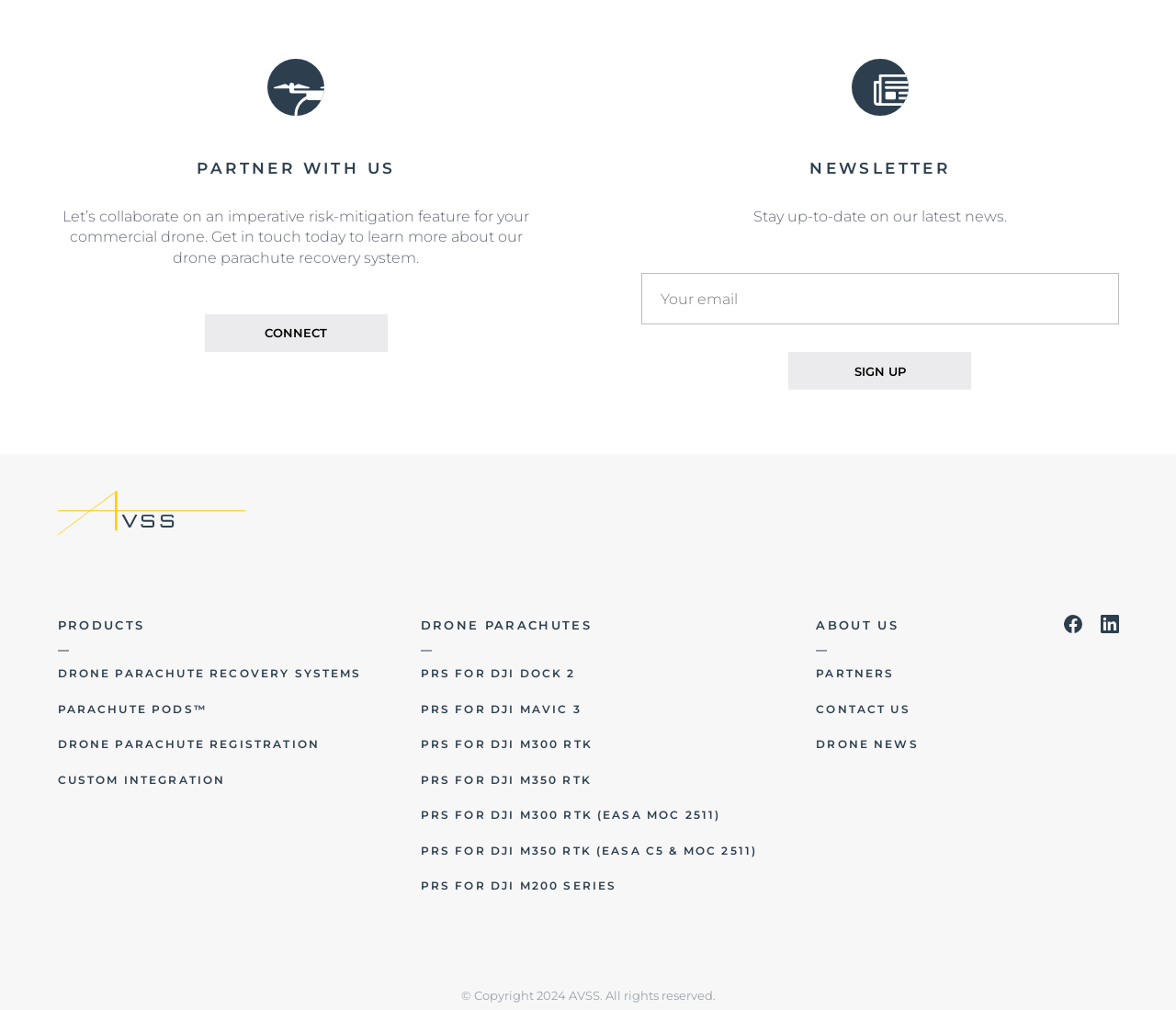Please find the bounding box coordinates for the clickable element needed to perform this instruction: "Click the 'CONNECT' button".

[0.174, 0.312, 0.33, 0.349]